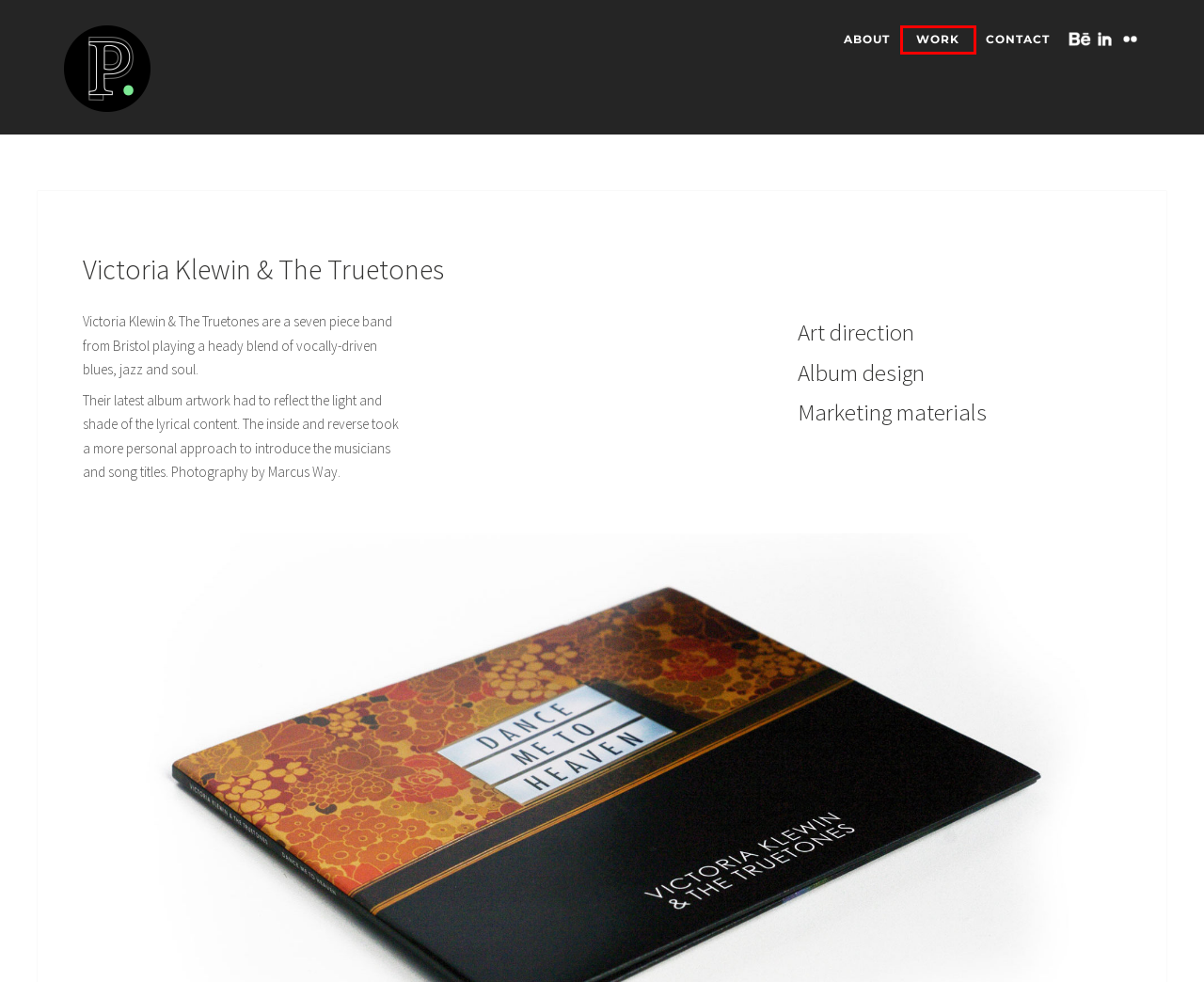Look at the screenshot of a webpage that includes a red bounding box around a UI element. Select the most appropriate webpage description that matches the page seen after clicking the highlighted element. Here are the candidates:
A. The Portly Pixel
B. About | The Portly Pixel
C. Forest Holidays | The Portly Pixel
D. Stick Man Games | The Portly Pixel
E. The breaking of the shell | The Portly Pixel
F. Work | The Portly Pixel
G. Visit Dorset | The Portly Pixel
H. Contact | The Portly Pixel

F